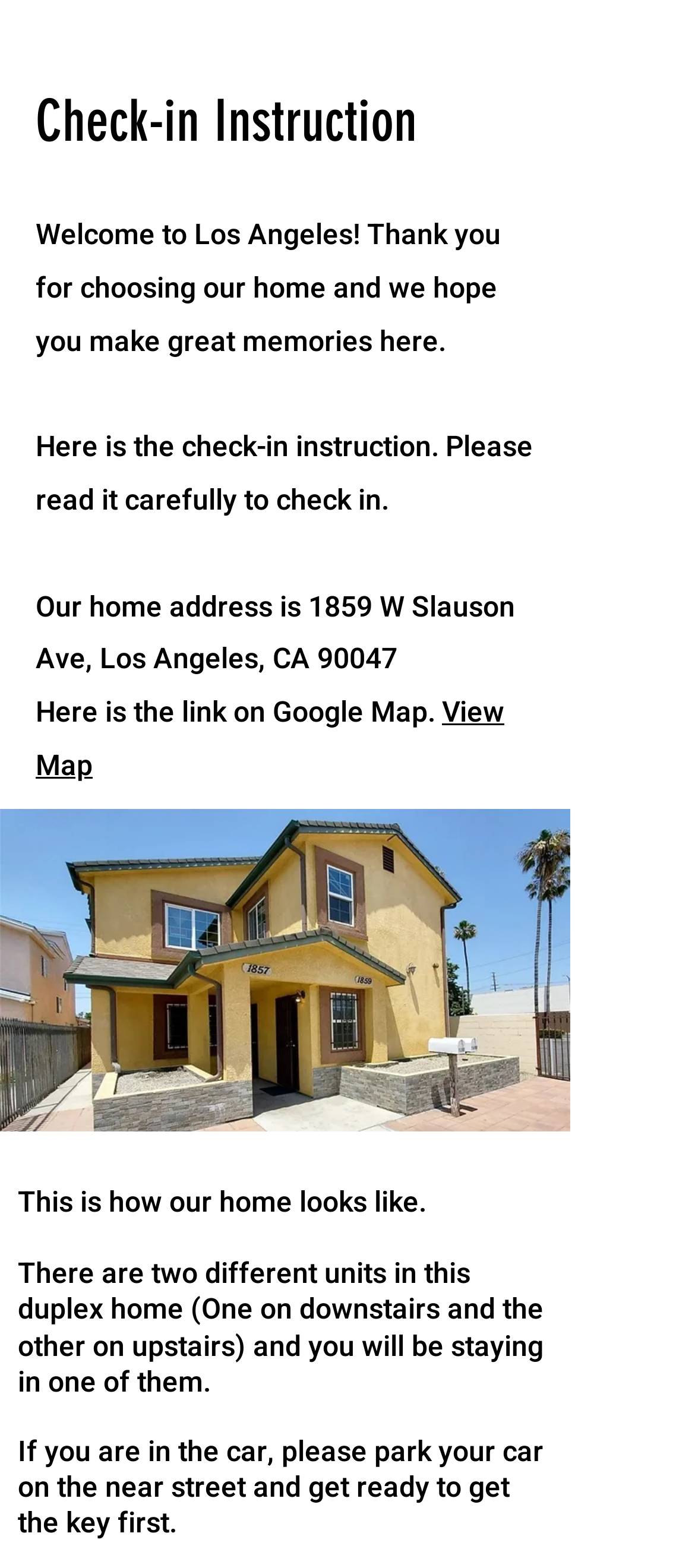What is the purpose of the link 'View Map'?
Provide a concise answer using a single word or phrase based on the image.

To view the location on Google Map